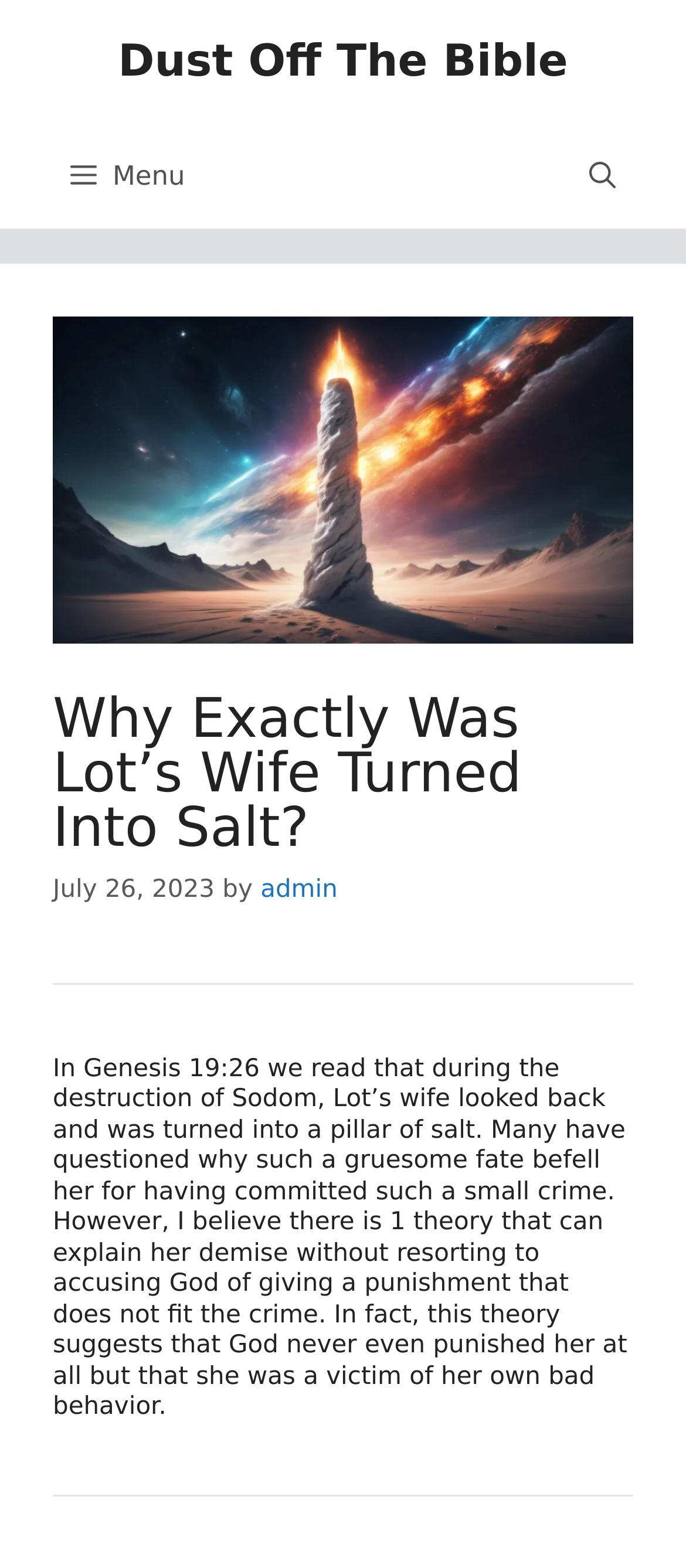Give a short answer to this question using one word or a phrase:
What is the date of the article?

July 26, 2023